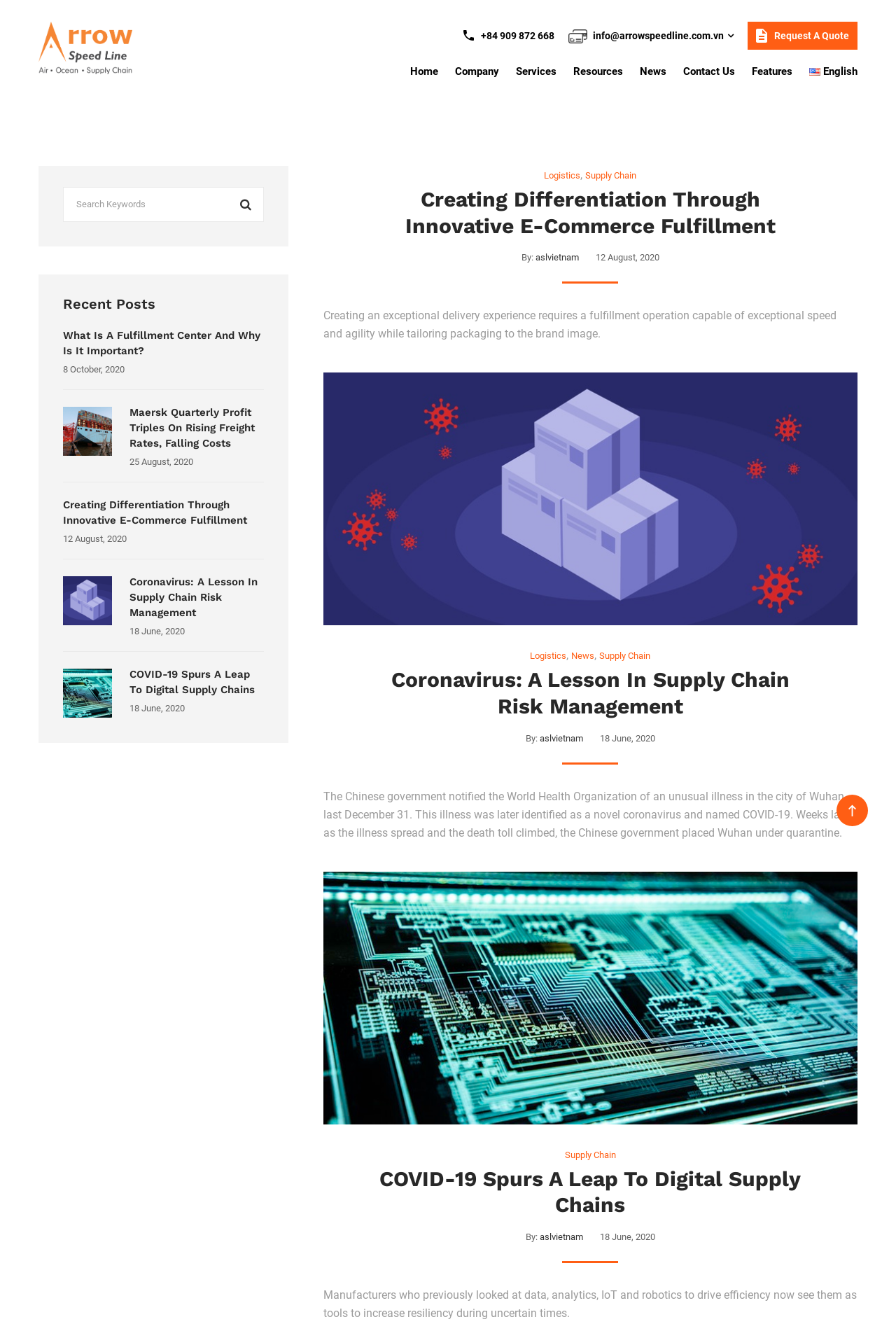Could you highlight the region that needs to be clicked to execute the instruction: "Read the article about Creating Differentiation Through Innovative E-Commerce Fulfillment"?

[0.452, 0.14, 0.865, 0.179]